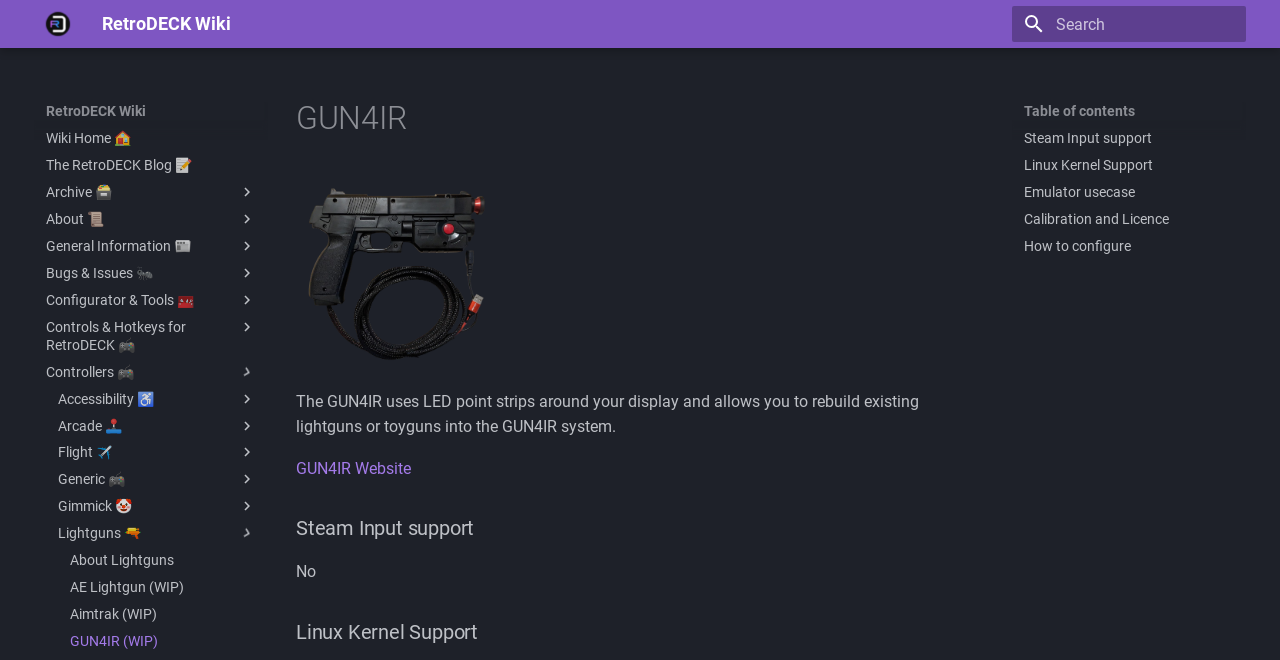Using the image as a reference, answer the following question in as much detail as possible:
How many navigation menus are there in the header?

There are two navigation menus in the header section of the webpage. One is the 'RetroDECK Wiki' menu and the other is the search menu.